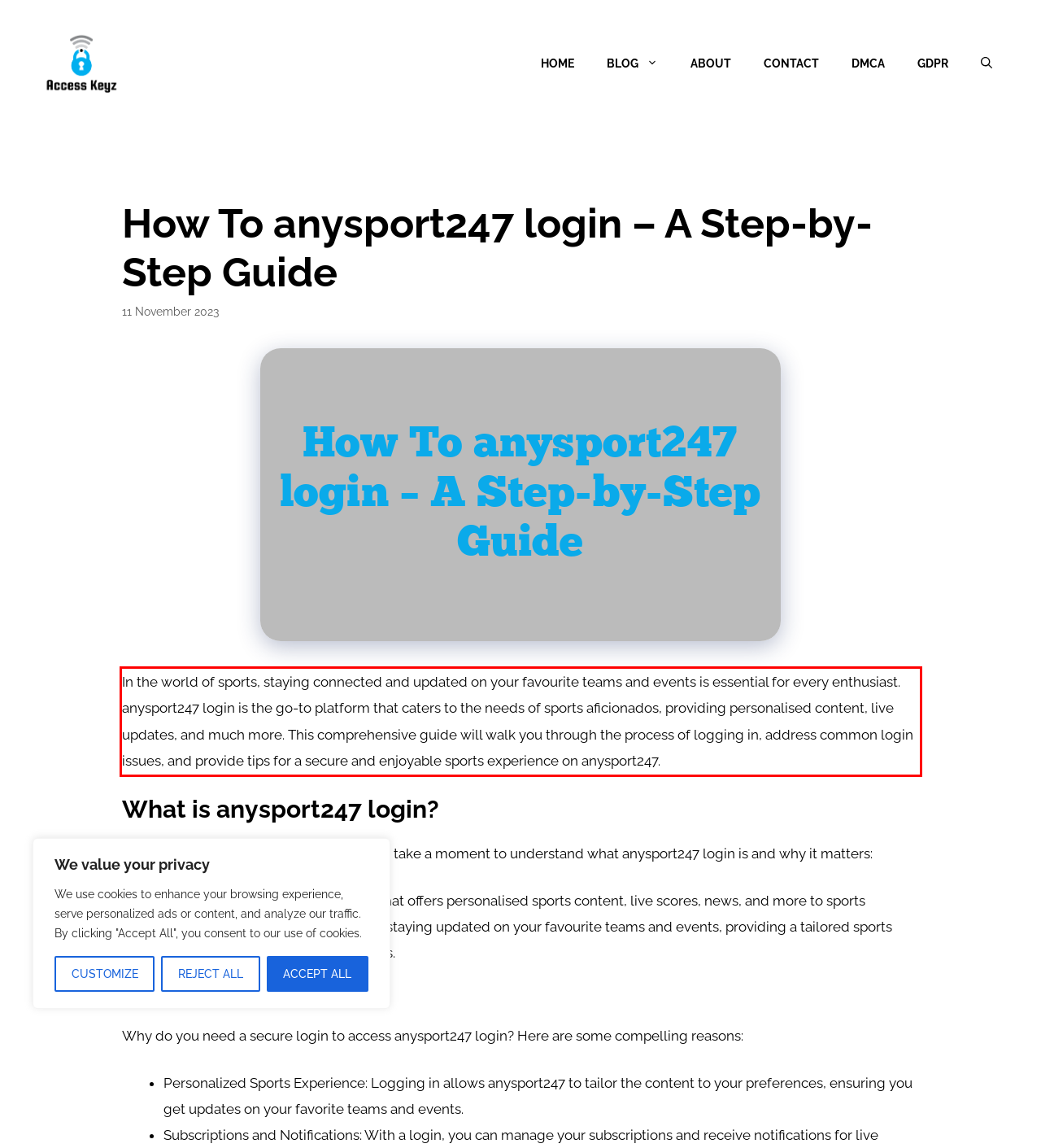You are presented with a webpage screenshot featuring a red bounding box. Perform OCR on the text inside the red bounding box and extract the content.

In the world of sports, staying connected and updated on your favourite teams and events is essential for every enthusiast. anysport247 login is the go-to platform that caters to the needs of sports aficionados, providing personalised content, live updates, and much more. This comprehensive guide will walk you through the process of logging in, address common login issues, and provide tips for a secure and enjoyable sports experience on anysport247.